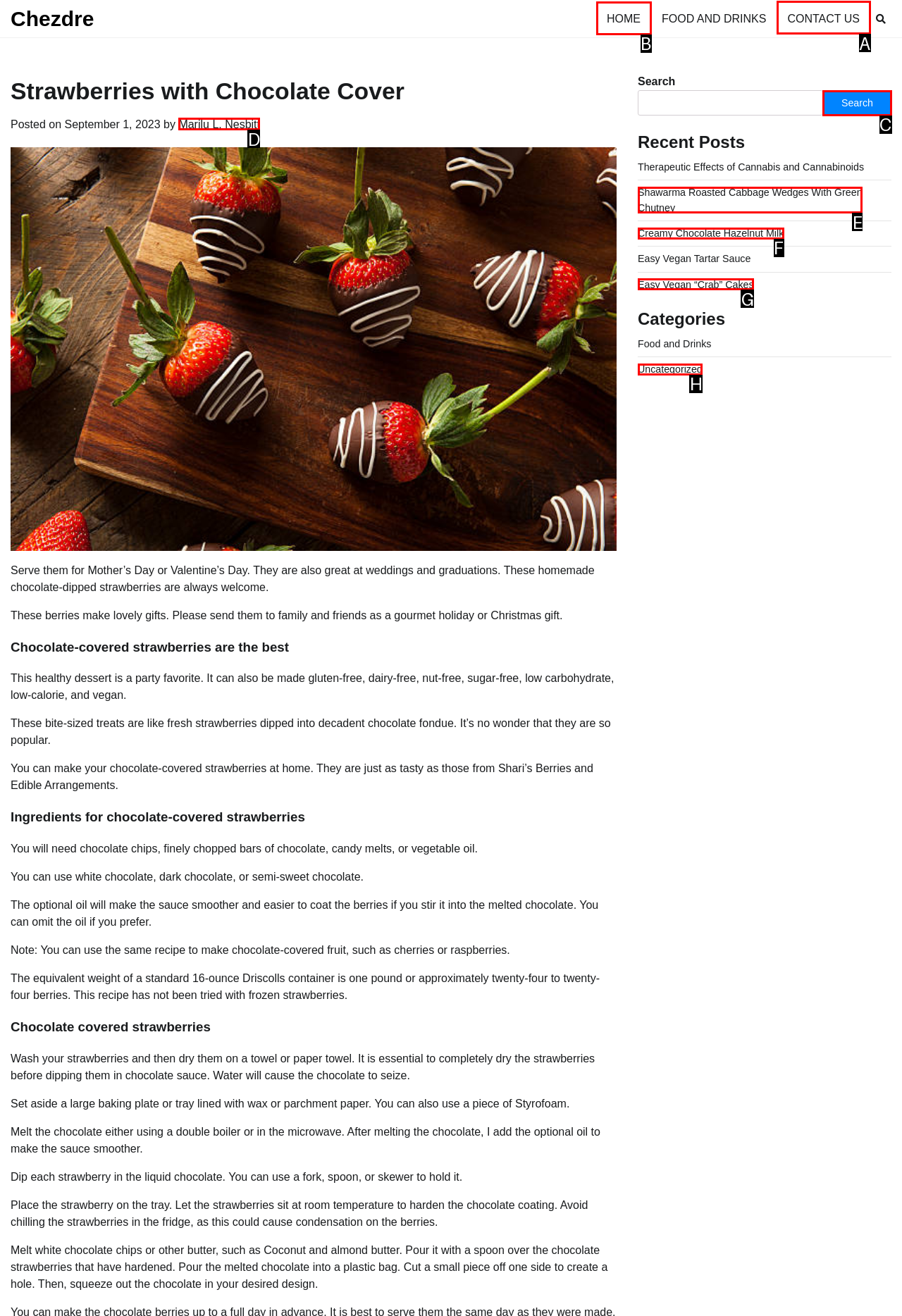Determine which option you need to click to execute the following task: Go to CONTACT US. Provide your answer as a single letter.

A